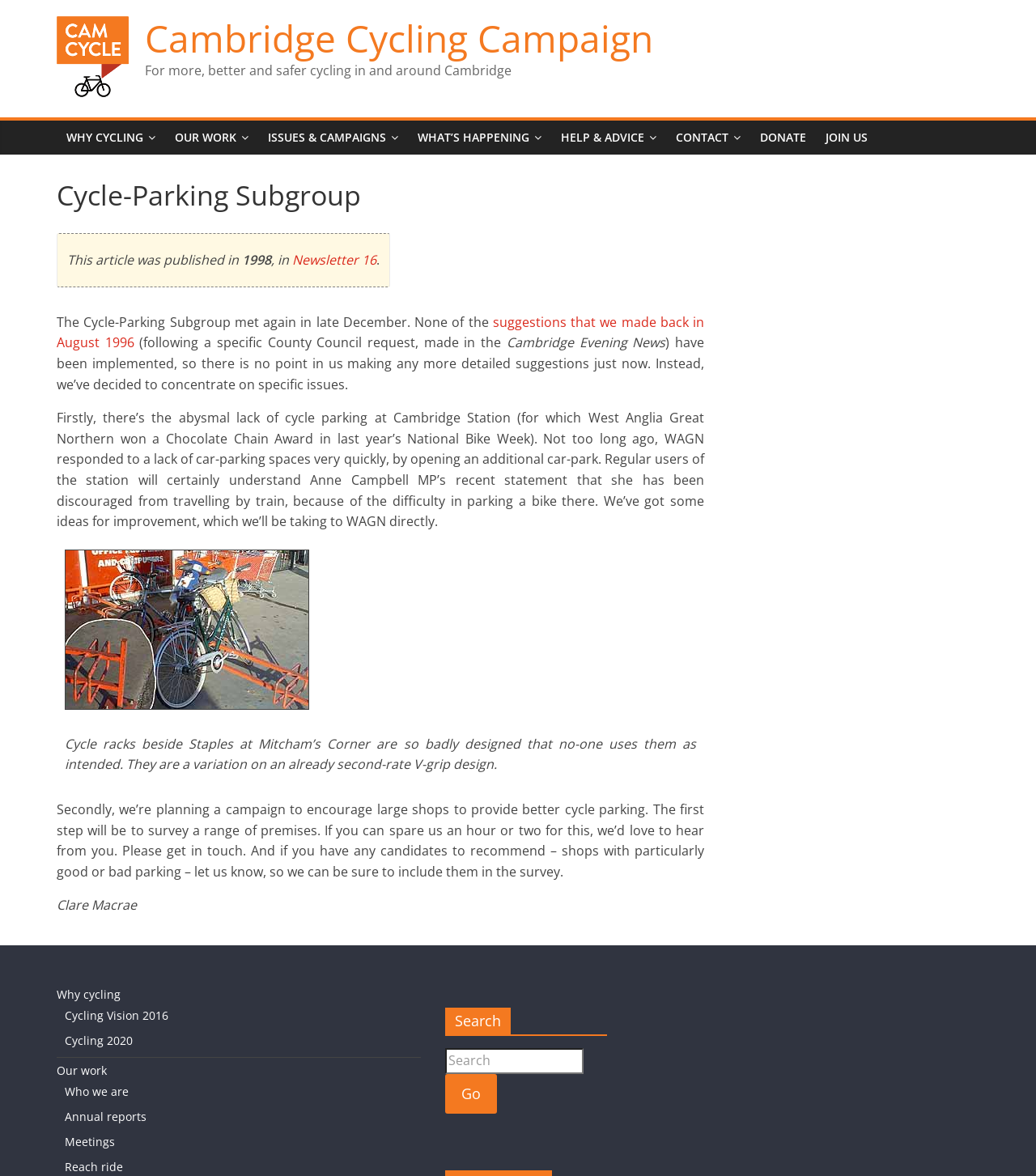Determine the bounding box coordinates of the area to click in order to meet this instruction: "Click on the 'CONTACT' link".

[0.643, 0.103, 0.724, 0.132]